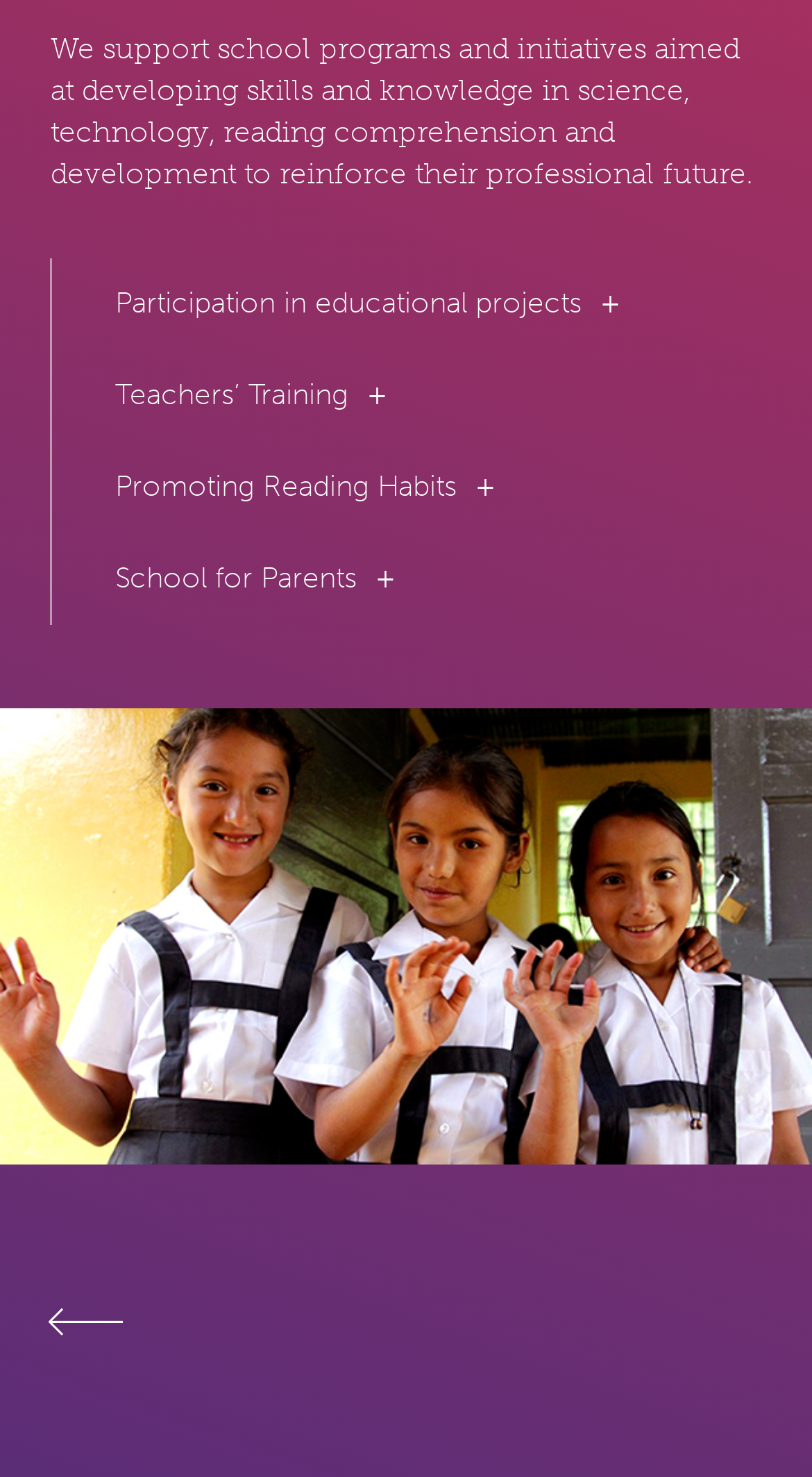Locate the UI element described as follows: "Participation in educational projects". Return the bounding box coordinates as four float numbers between 0 and 1 in the order [left, top, right, bottom].

[0.142, 0.192, 0.752, 0.22]